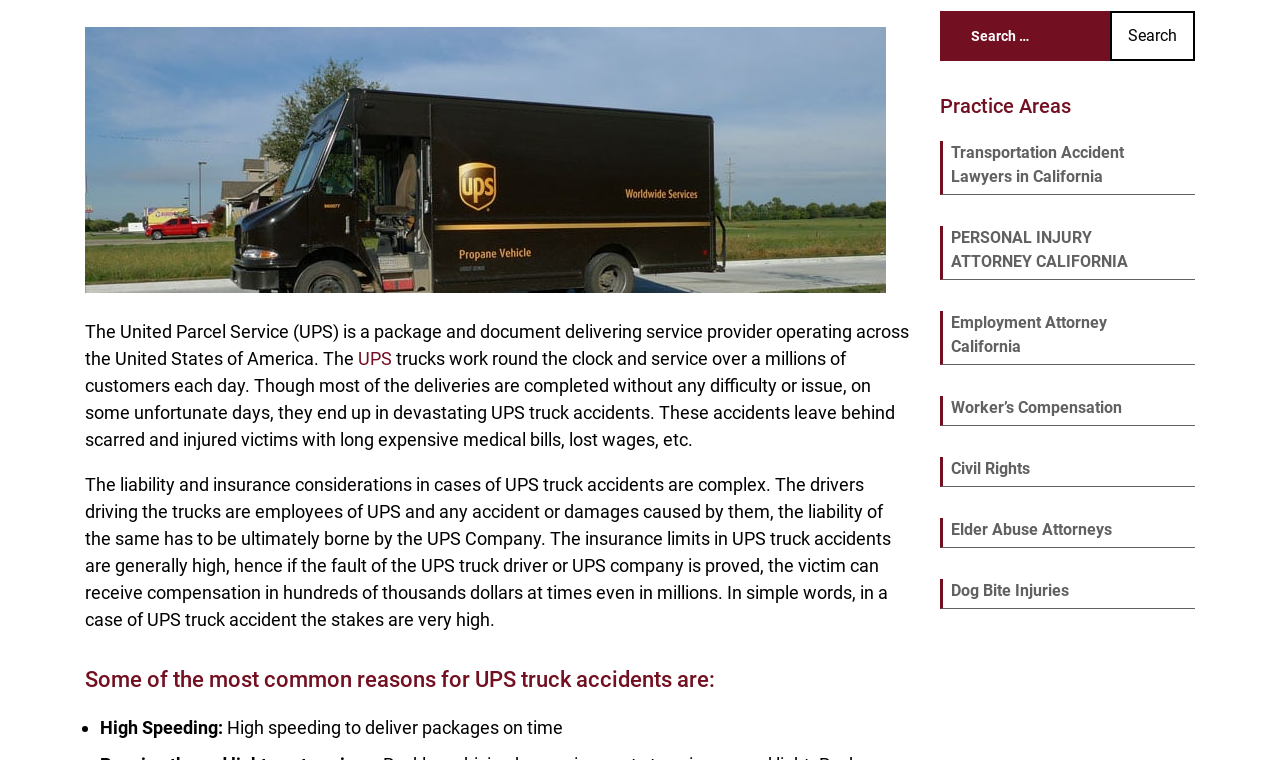Extract the bounding box coordinates for the described element: "Transportation Accident Lawyers in California". The coordinates should be represented as four float numbers between 0 and 1: [left, top, right, bottom].

[0.734, 0.186, 0.934, 0.257]